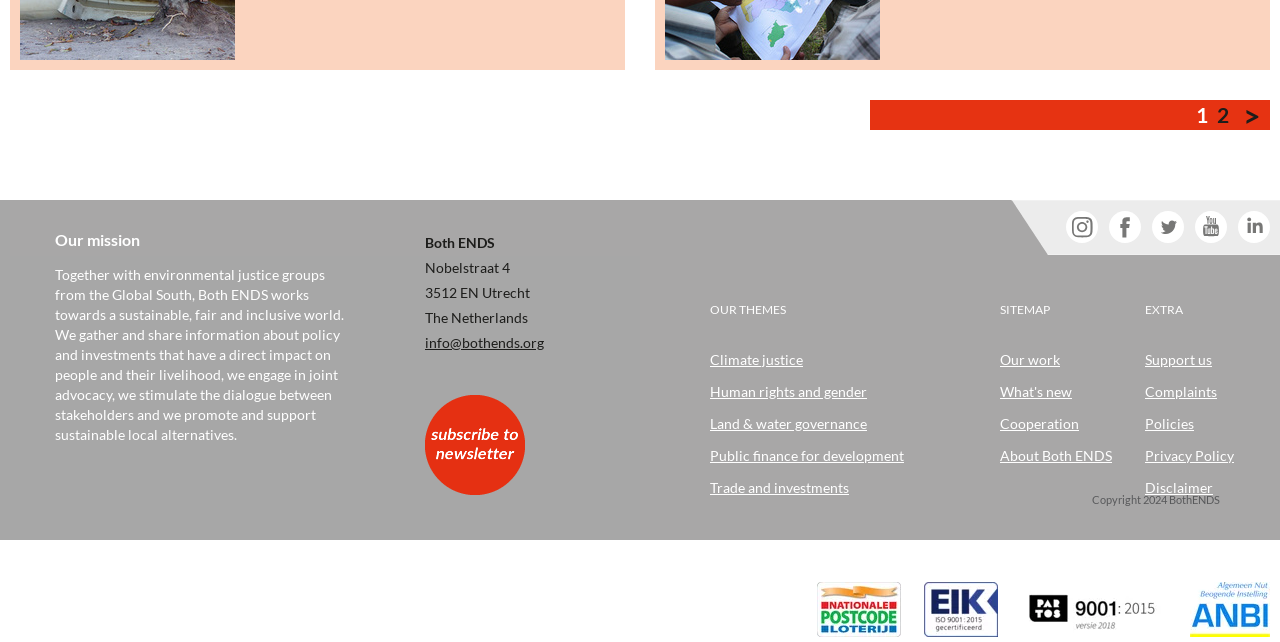Please identify the bounding box coordinates of where to click in order to follow the instruction: "Read about our mission".

[0.043, 0.358, 0.27, 0.389]